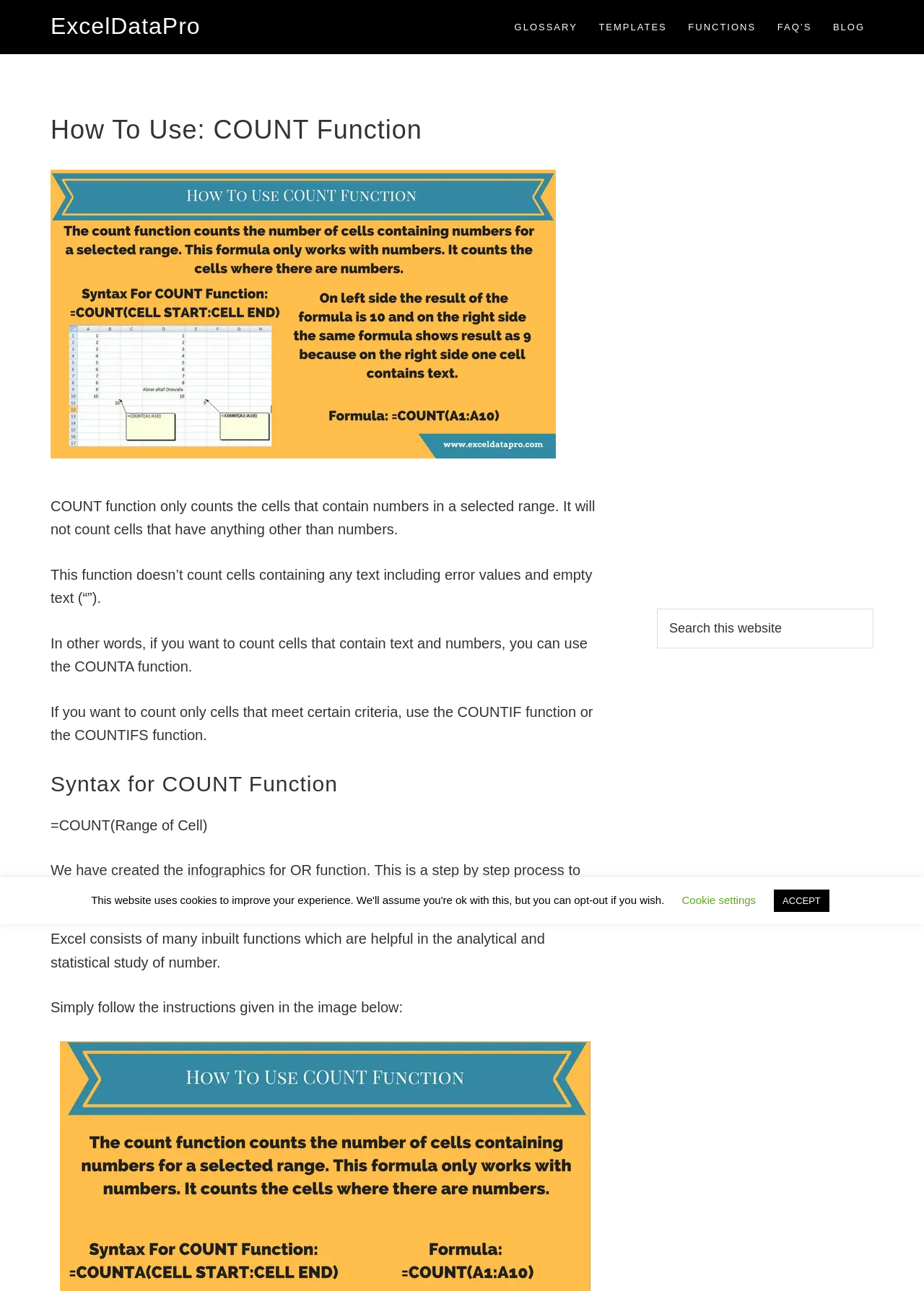Use a single word or phrase to answer this question: 
What is the purpose of the image on the webpage?

Illustrate the COUNT function